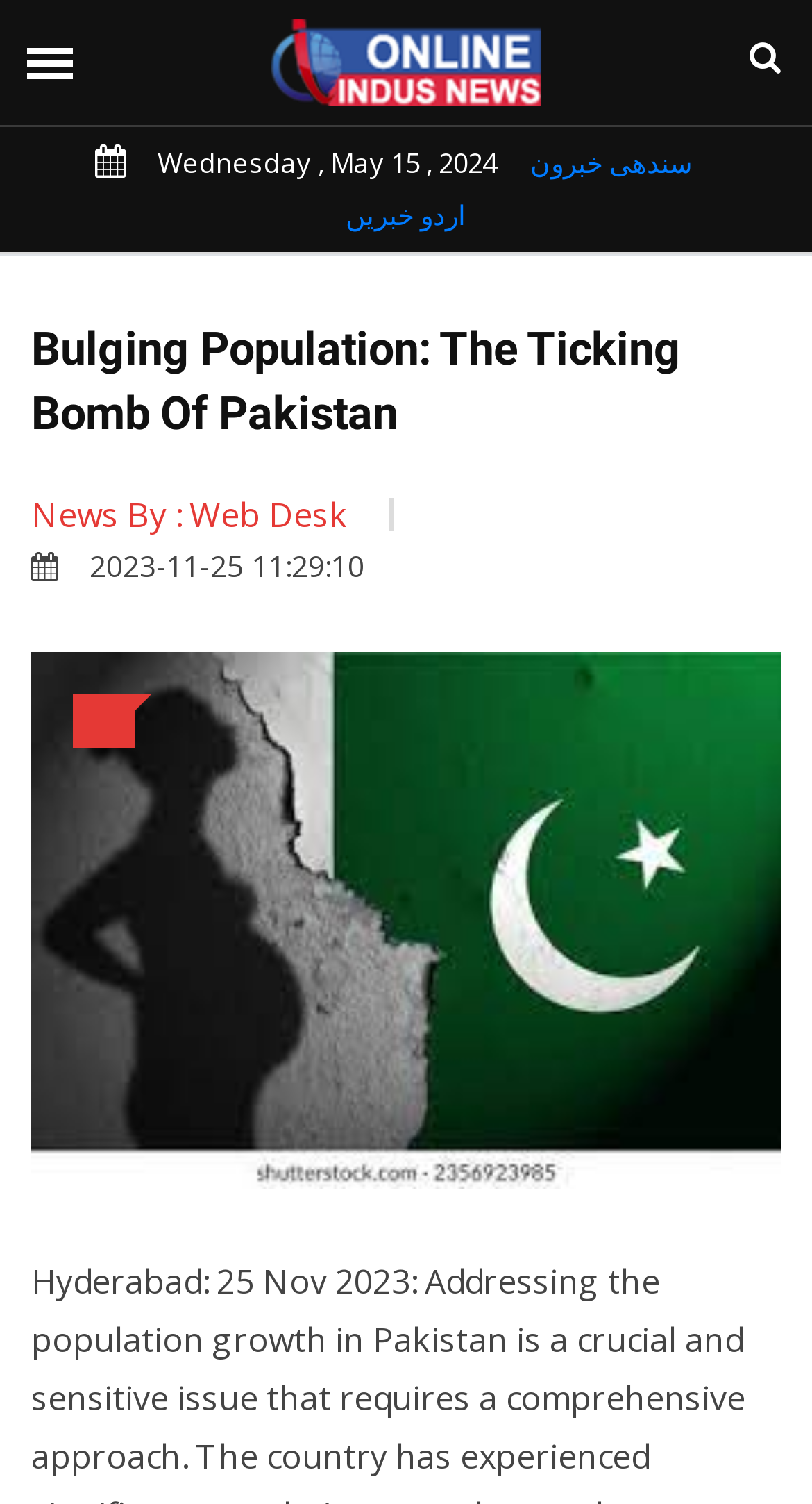Identify and provide the bounding box coordinates of the UI element described: "Mullins Presbyterian". The coordinates should be formatted as [left, top, right, bottom], with each number being a float between 0 and 1.

None